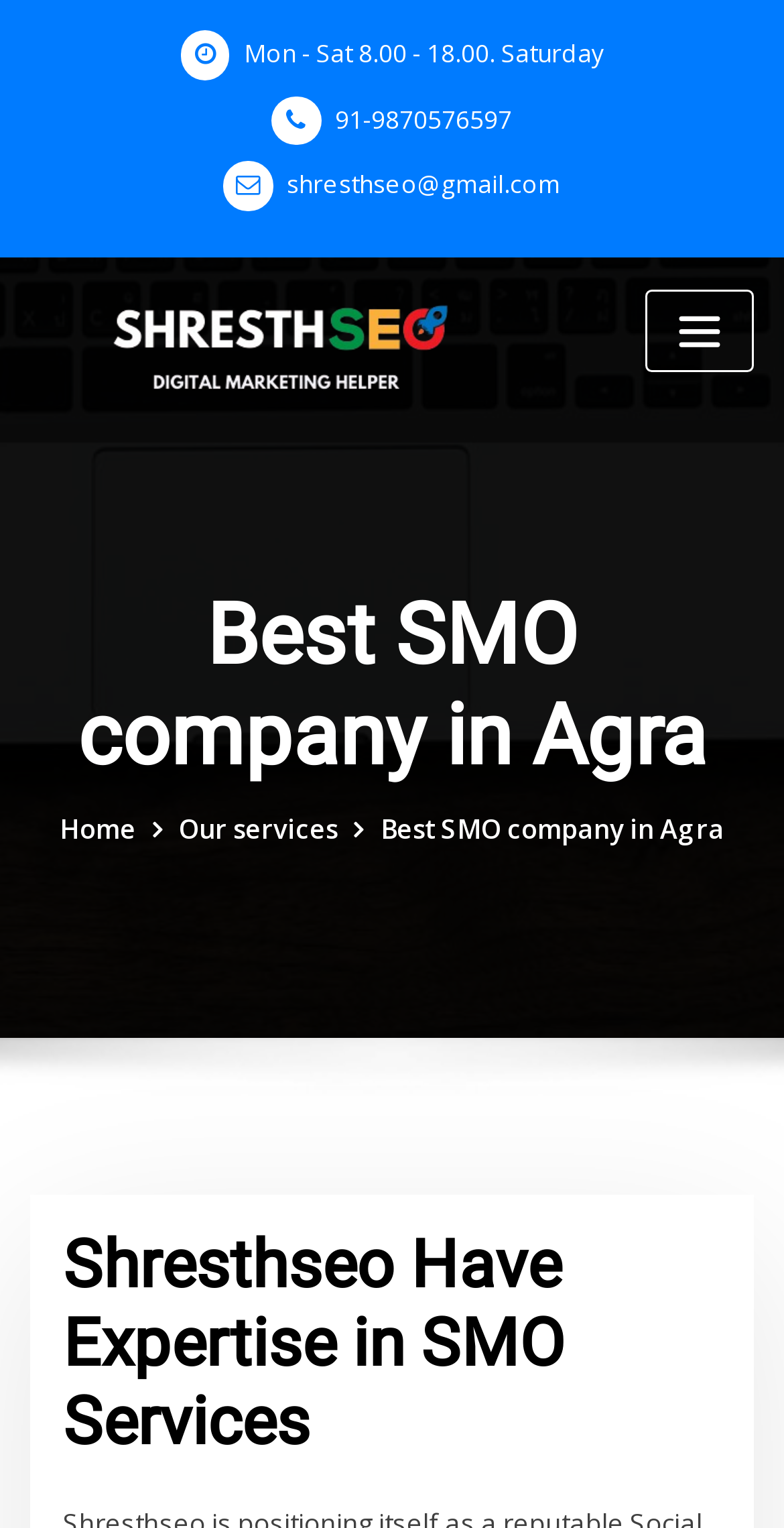How can I navigate through the website?
From the image, respond with a single word or phrase.

Toggle navigation